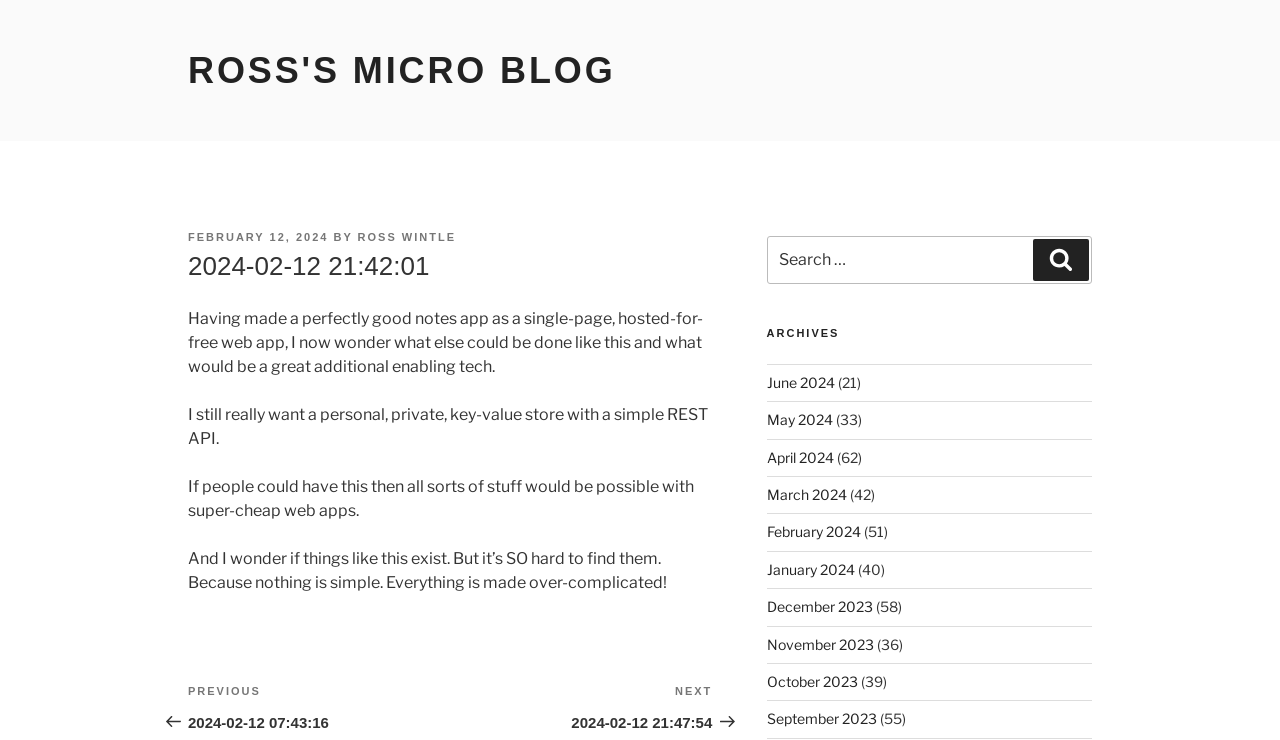Can you specify the bounding box coordinates of the area that needs to be clicked to fulfill the following instruction: "Search for something"?

[0.599, 0.319, 0.853, 0.384]